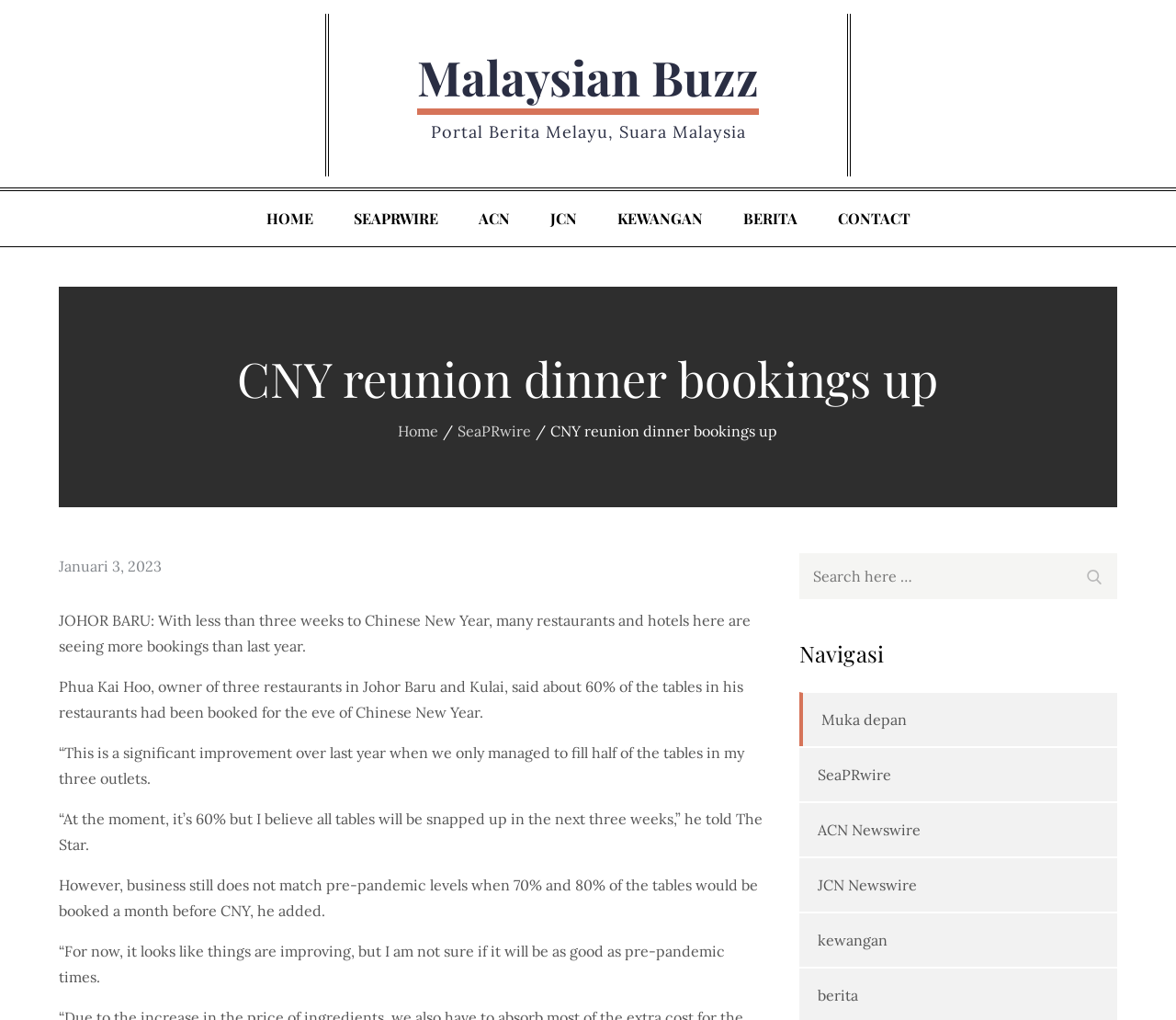Kindly determine the bounding box coordinates for the area that needs to be clicked to execute this instruction: "Click on CONTACT".

[0.696, 0.187, 0.789, 0.241]